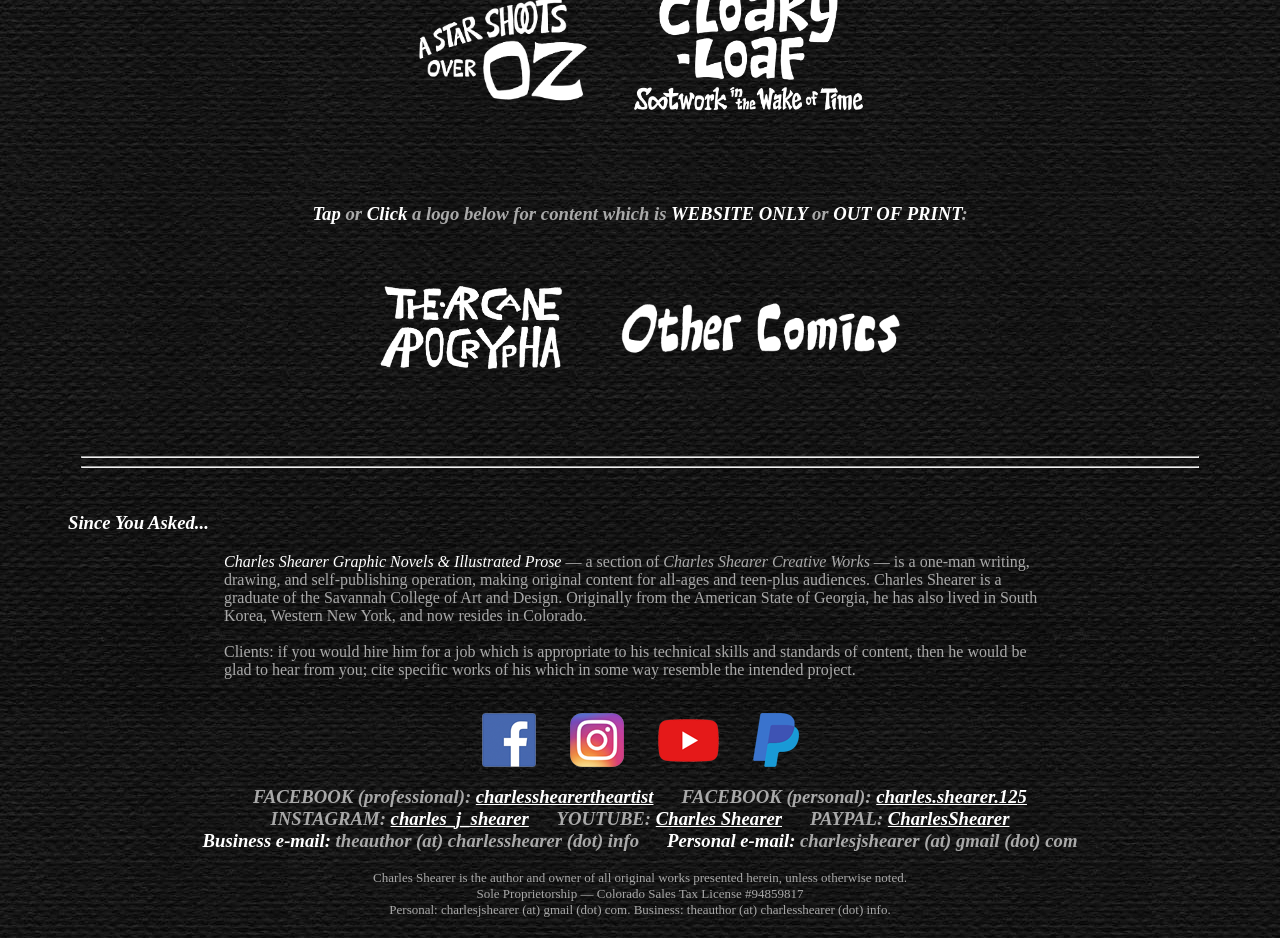Please specify the bounding box coordinates of the area that should be clicked to accomplish the following instruction: "Learn more about shipping protection". The coordinates should consist of four float numbers between 0 and 1, i.e., [left, top, right, bottom].

None